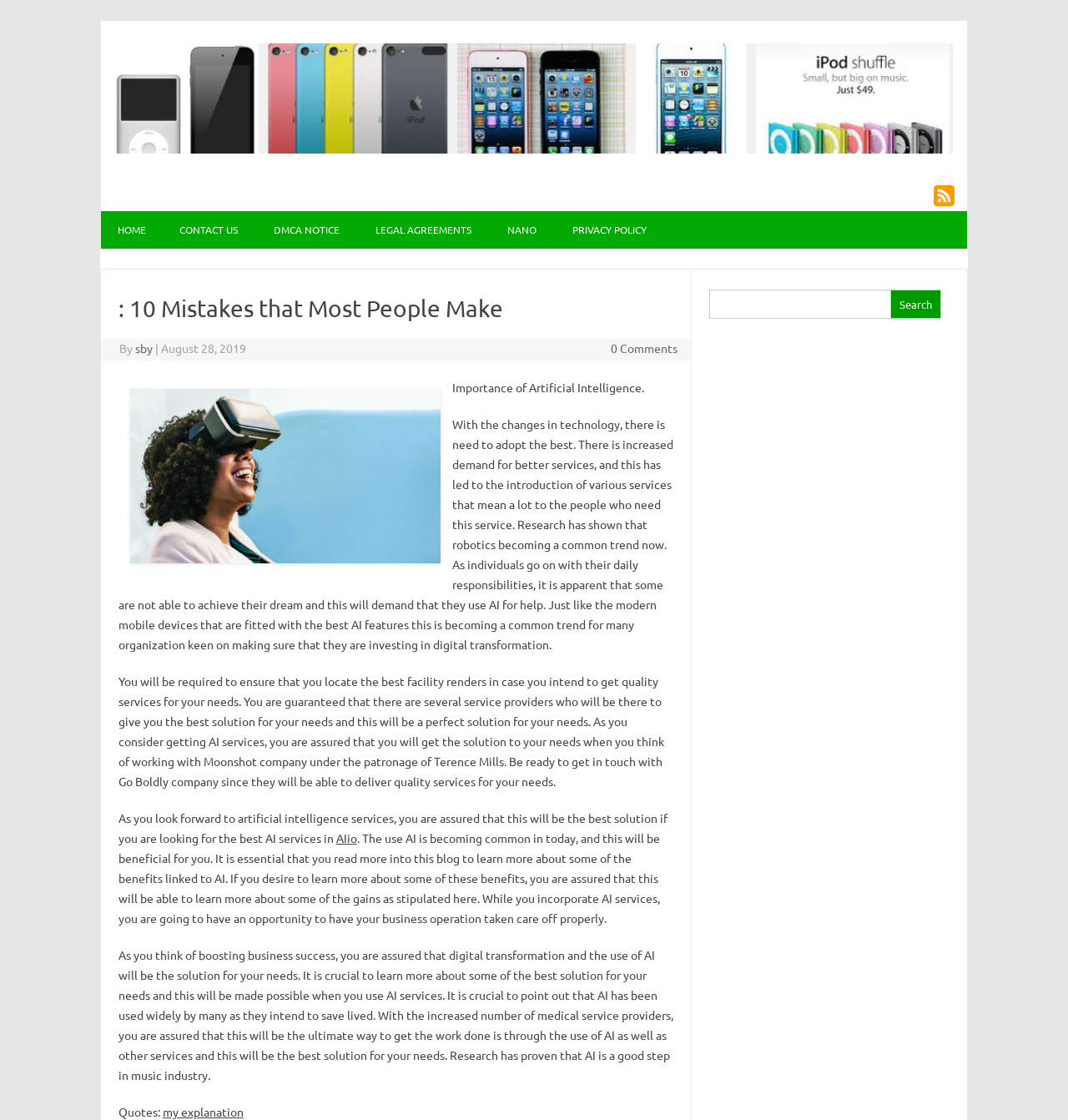Please identify the bounding box coordinates of the clickable area that will fulfill the following instruction: "Click on HOME". The coordinates should be in the format of four float numbers between 0 and 1, i.e., [left, top, right, bottom].

[0.095, 0.189, 0.152, 0.222]